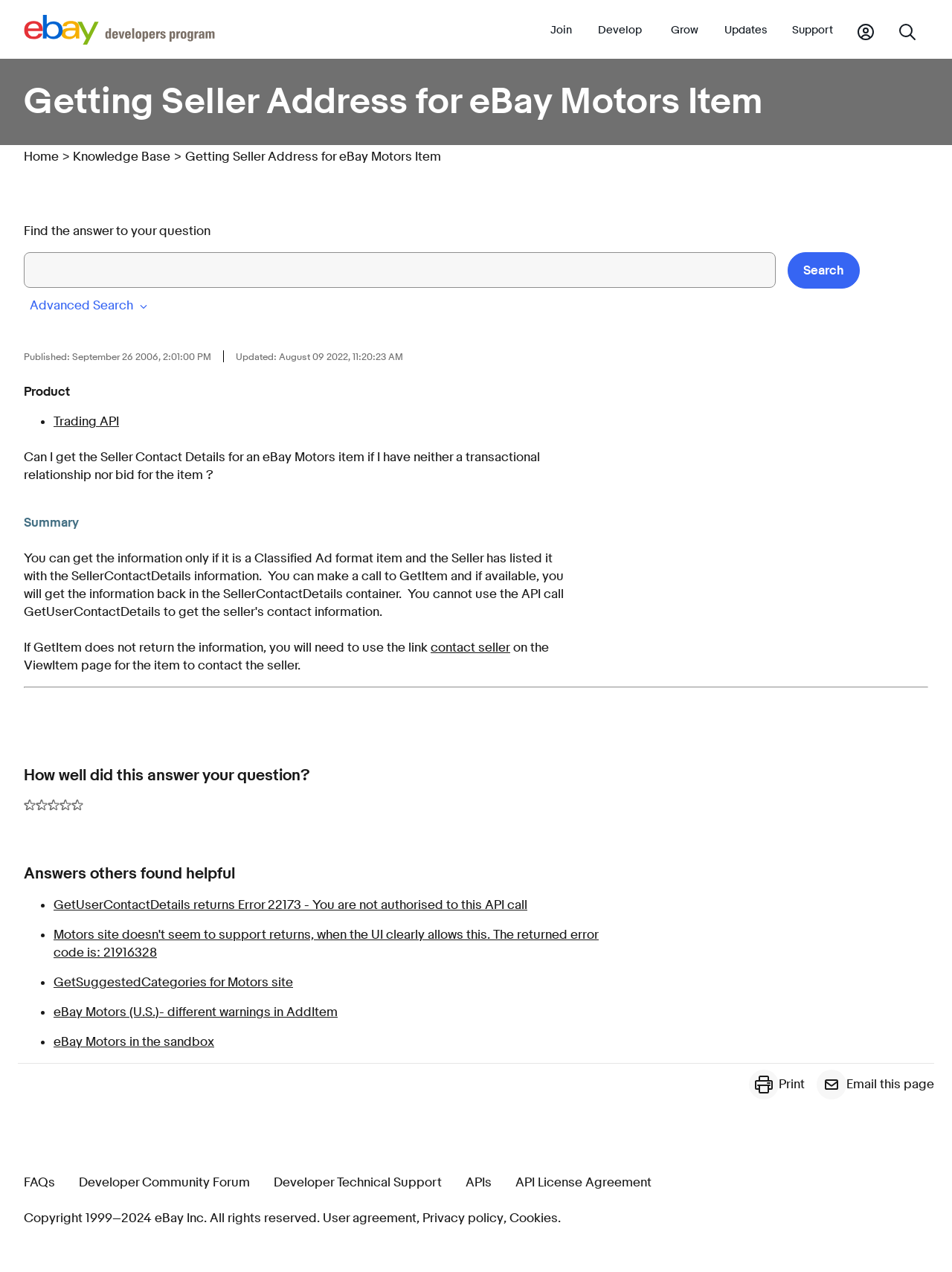Describe every aspect of the webpage comprehensively.

This webpage is about getting seller address for eBay motors item, specifically for developers. At the top, there is a banner with a site header and navigation menu that includes links to the eBay Developers Program home page, Join, Develop, Grow, Updates, Support, and My Account. Below the banner, there is a main content area with a page banner that displays the title "Getting Seller Address for eBay Motors Item".

On the left side, there are links to Home, Knowledge Base, and a search bar. Below the search bar, there is a section with a heading "Getting Seller Address for eBay Motors Item" and a brief description. There is also a button to search for answers.

The main content area is divided into sections. The first section provides an answer to a question about getting seller contact details for an eBay motors item. The answer explains that if GetItem does not return the information, you will need to use the link "contact seller" on the ViewItem page for the item to contact the seller.

Below this section, there is a separator line, followed by a section that asks "How well did this answer your question?" with a set of radio buttons to rate the answer. Next, there is a section titled "Answers others found helpful" that lists four related links to other questions and answers.

At the bottom of the page, there are buttons to print, email, or share the page. There is also a footer section with links to FAQs, Developer Community Forum, Developer Technical Support, APIs, API License Agreement, and copyright information.